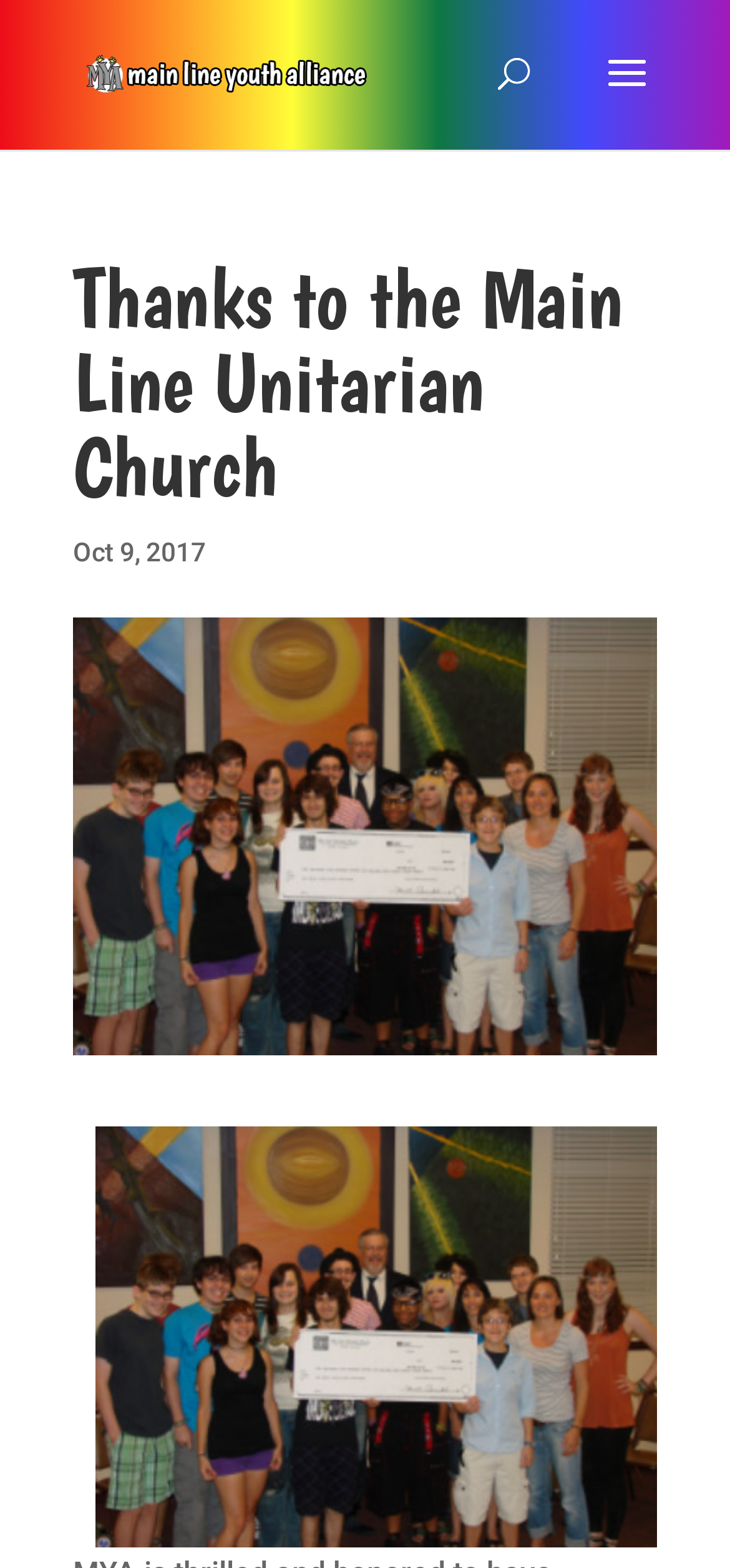Bounding box coordinates are specified in the format (top-left x, top-left y, bottom-right x, bottom-right y). All values are floating point numbers bounded between 0 and 1. Please provide the bounding box coordinate of the region this sentence describes: alt="Main Line Youth Alliance"

[0.11, 0.035, 0.51, 0.058]